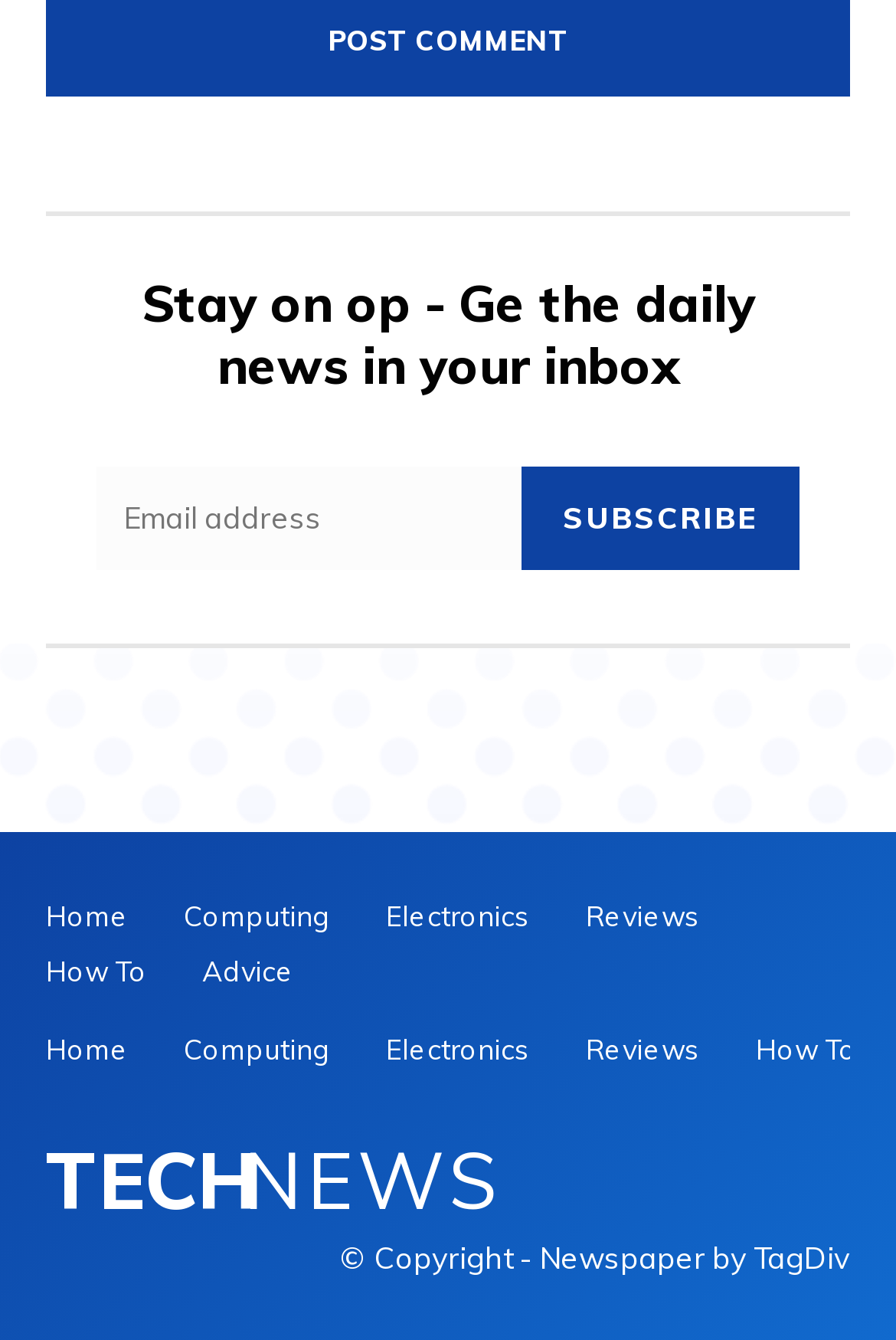Identify the bounding box coordinates for the UI element described as follows: "parent_node: Search name="s"". Ensure the coordinates are four float numbers between 0 and 1, formatted as [left, top, right, bottom].

None